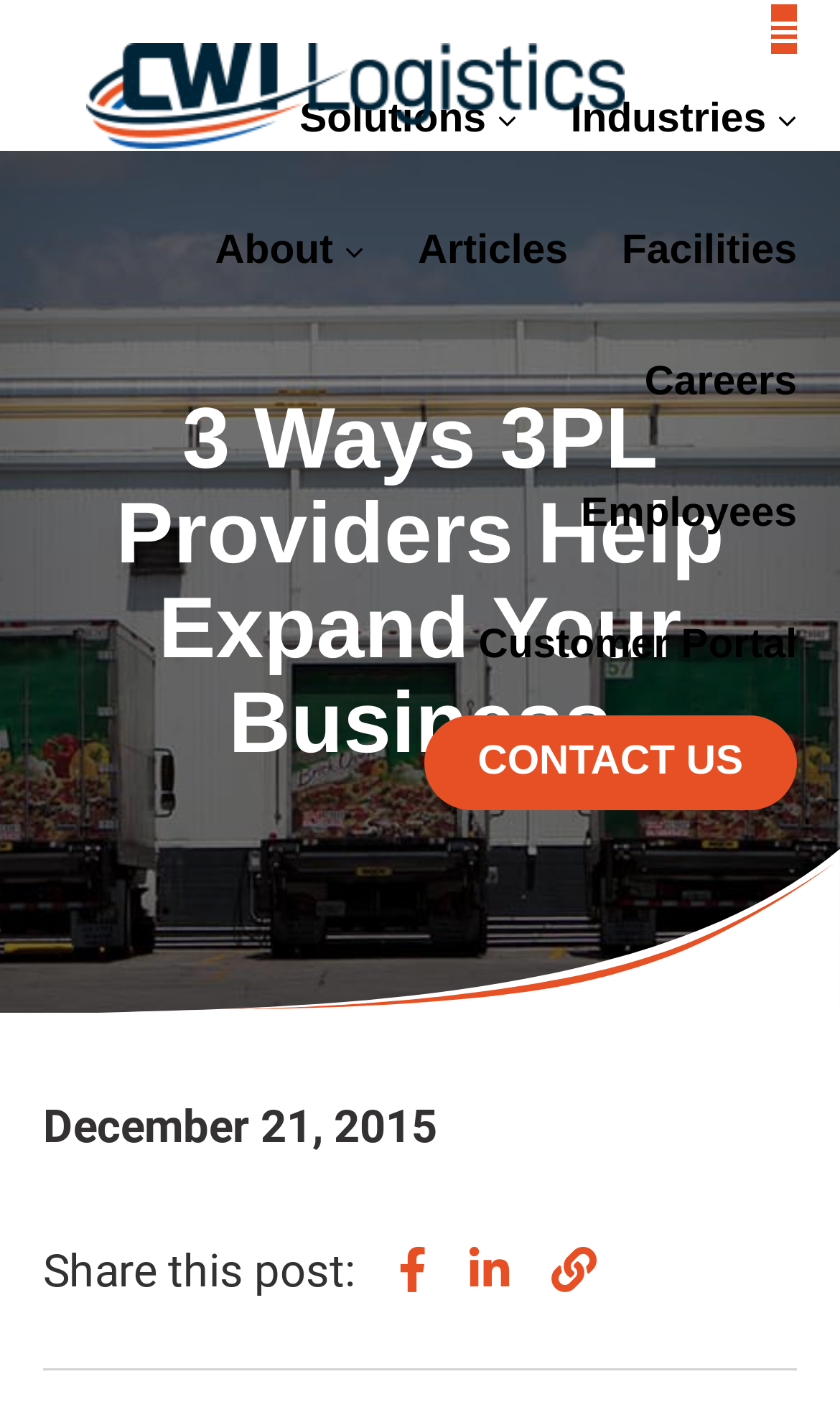Determine the bounding box coordinates of the section to be clicked to follow the instruction: "Share this post on Facebook". The coordinates should be given as four float numbers between 0 and 1, formatted as [left, top, right, bottom].

[0.474, 0.878, 0.508, 0.914]